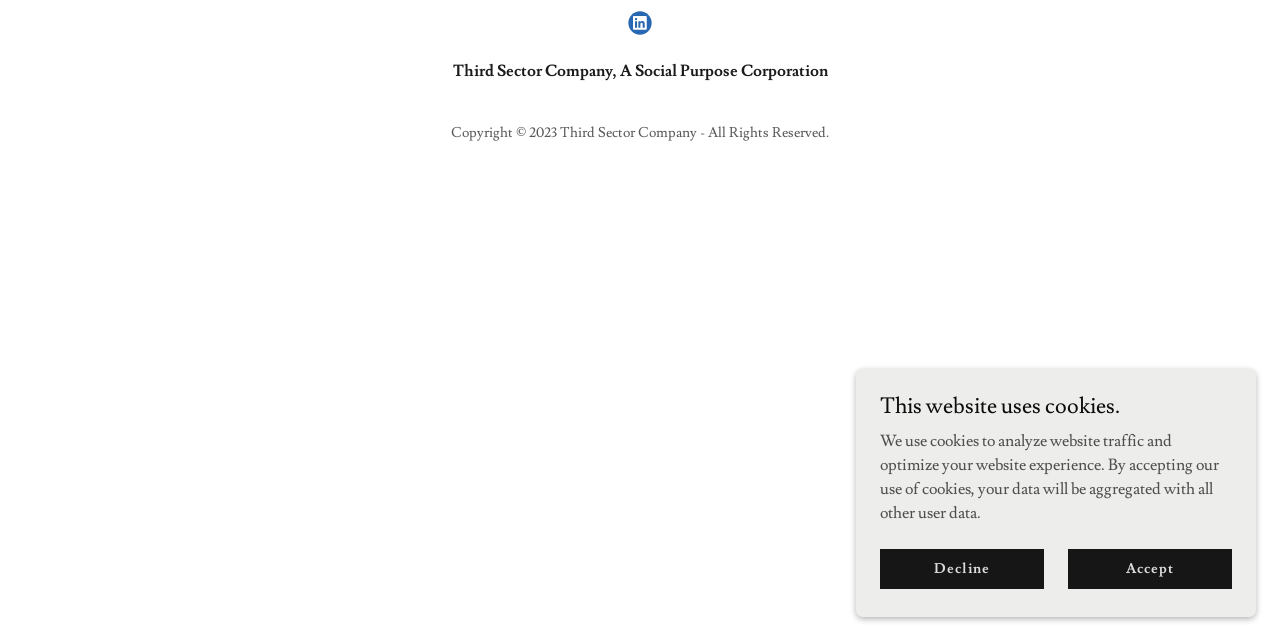For the following element description, predict the bounding box coordinates in the format (top-left x, top-left y, bottom-right x, bottom-right y). All values should be floating point numbers between 0 and 1. Description: WordPress

None